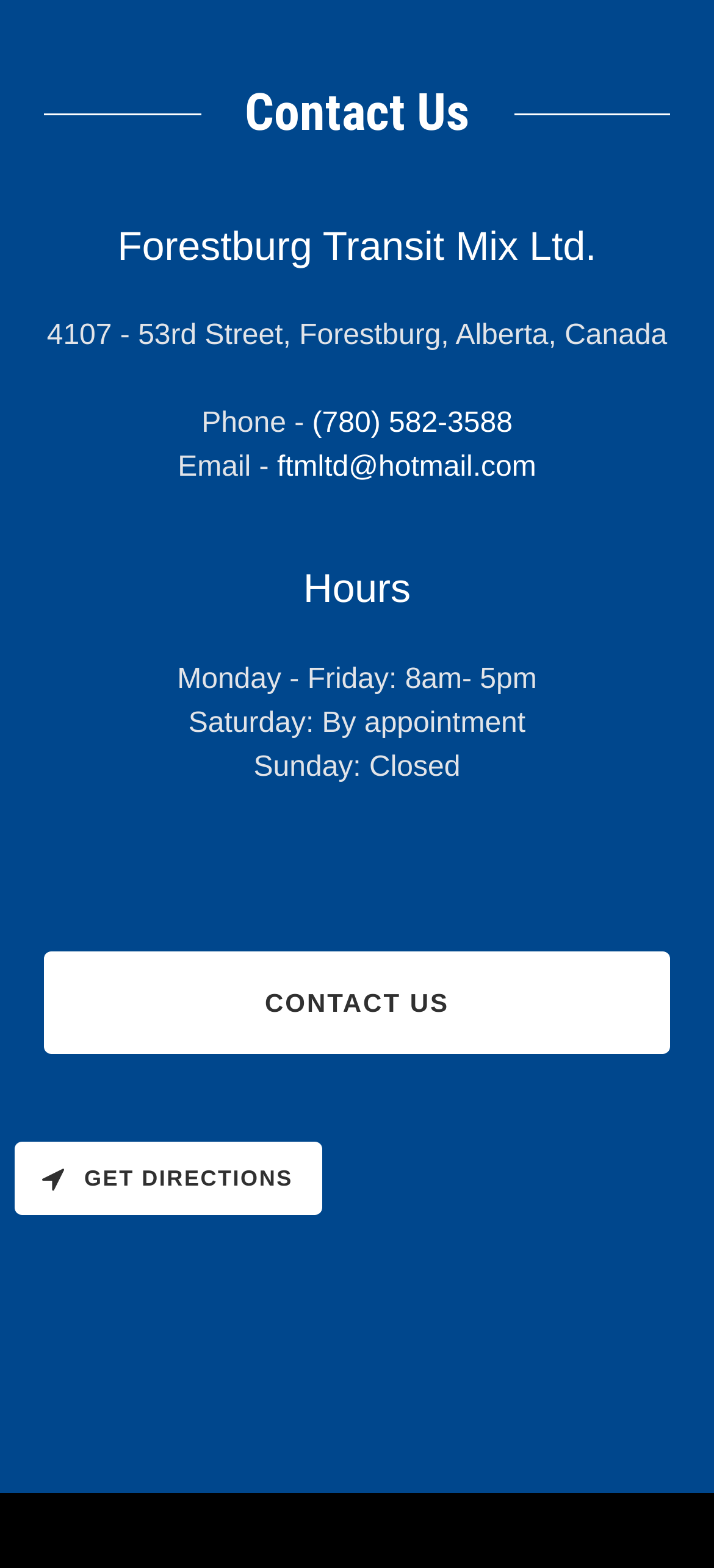What is the phone number?
Please provide a single word or phrase as the answer based on the screenshot.

(780) 582-3588